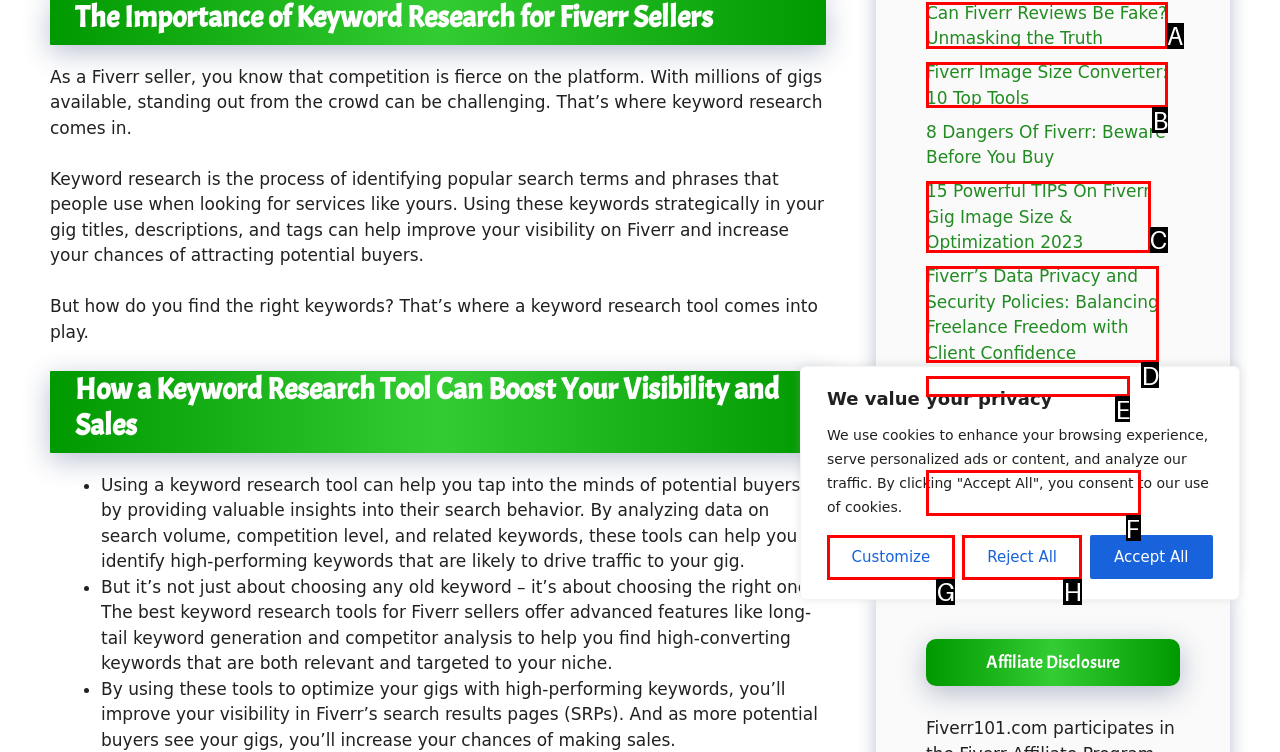Choose the option that aligns with the description: Customize
Respond with the letter of the chosen option directly.

G